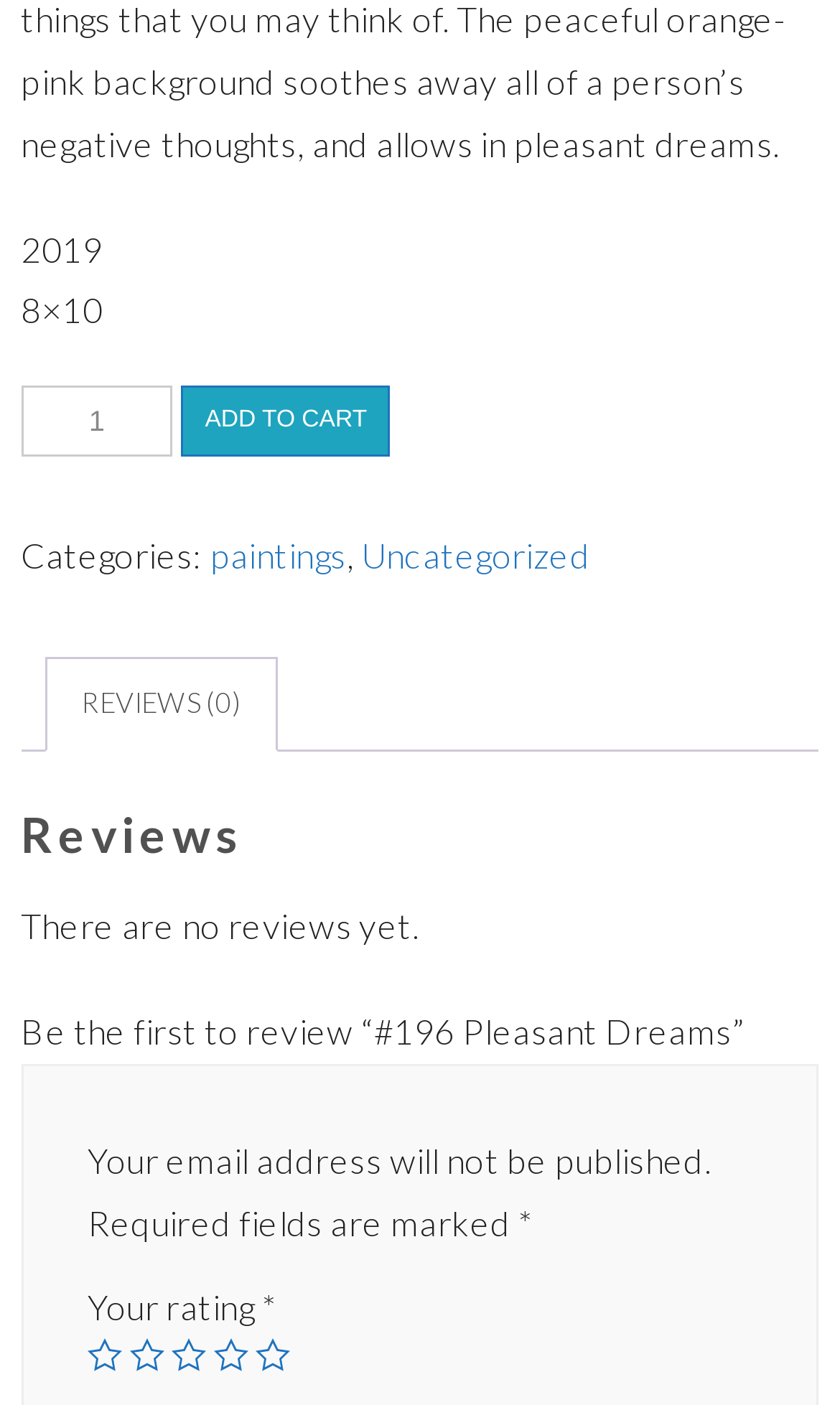For the given element description Add to cart, determine the bounding box coordinates of the UI element. The coordinates should follow the format (top-left x, top-left y, bottom-right x, bottom-right y) and be within the range of 0 to 1.

[0.216, 0.275, 0.465, 0.325]